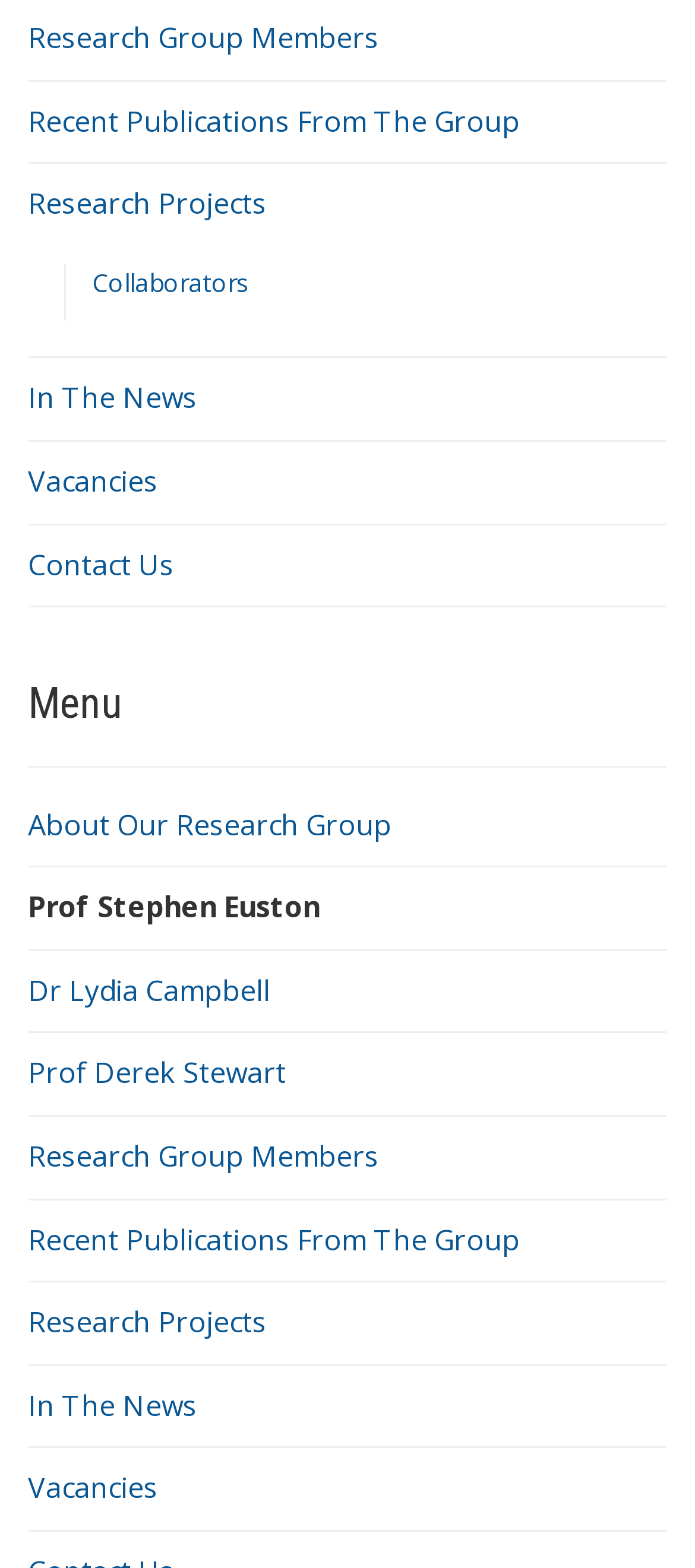Please provide a comprehensive response to the question based on the details in the image: How many researchers are mentioned by name?

I looked at the links under the 'Menu' heading and found that three researchers are mentioned by name: 'Prof Stephen Euston', 'Dr Lydia Campbell', and 'Prof Derek Stewart'.